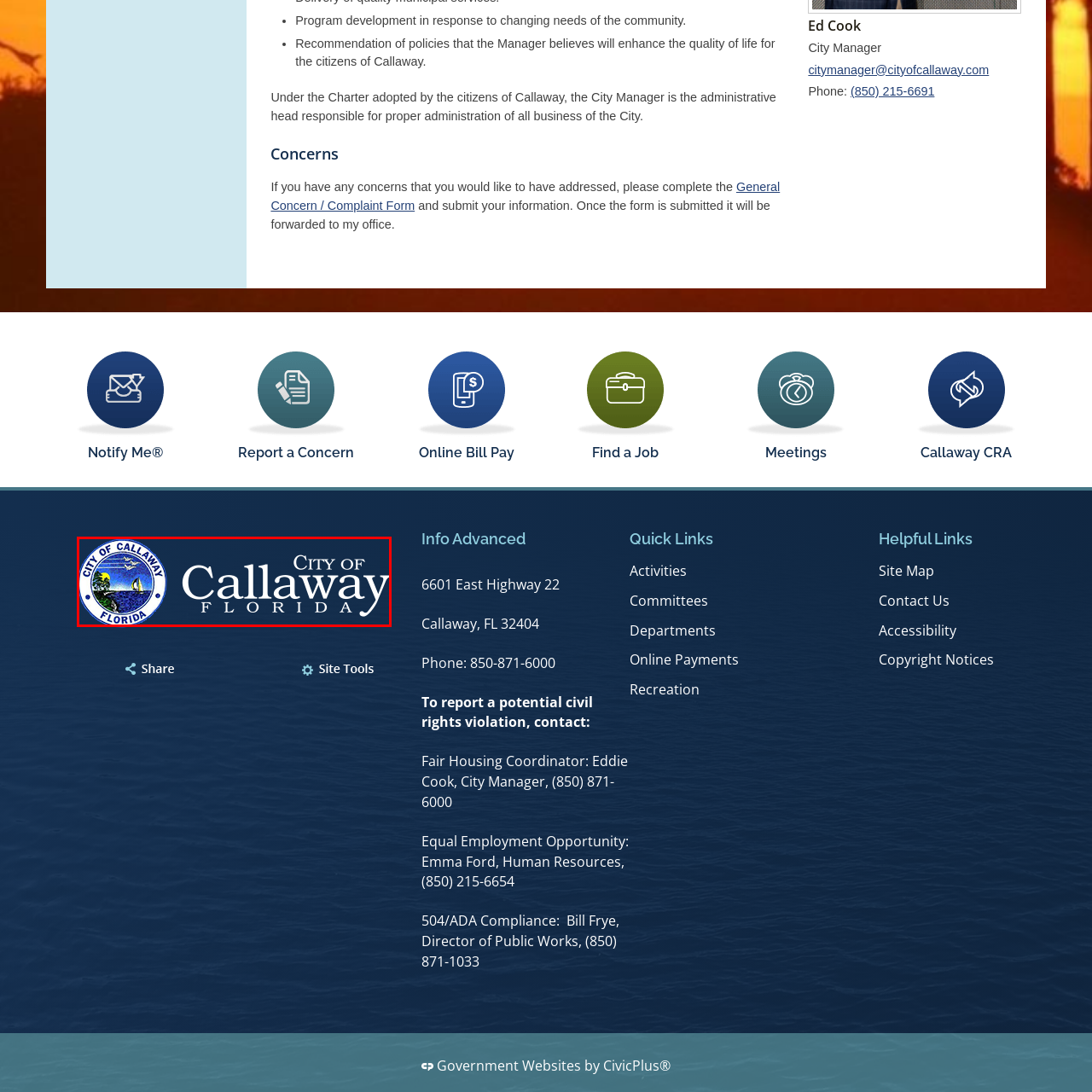Generate a meticulous caption for the image that is highlighted by the red boundary line.

The image prominently features the official emblem of the City of Callaway, Florida, located on the left side. This emblem contains a circular design that incorporates elements symbolizing the local landscape, such as water and wildlife, highlighting the city's natural beauty and community focus. To the right of the emblem, the text reads "CITY OF Callaway" in a bold, modern font, with "FLORIDA" elegantly positioned below in a lighter style. The overall color scheme of the image includes shades of blue and white, reflecting the coastal character of Callaway and its commitment to community engagement and transparency.